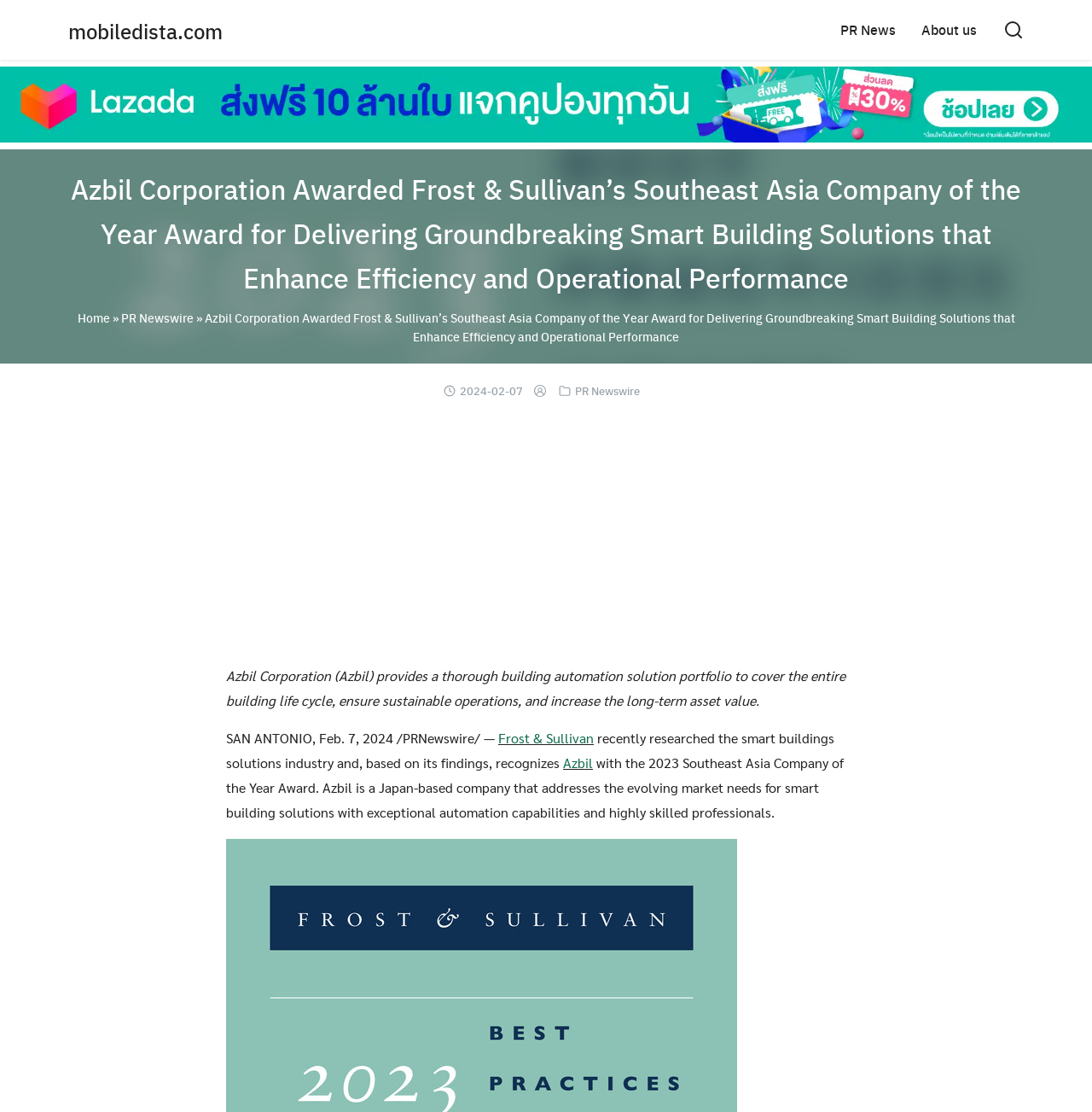Identify the bounding box coordinates of the area you need to click to perform the following instruction: "Search for something".

[0.377, 0.491, 0.623, 0.521]